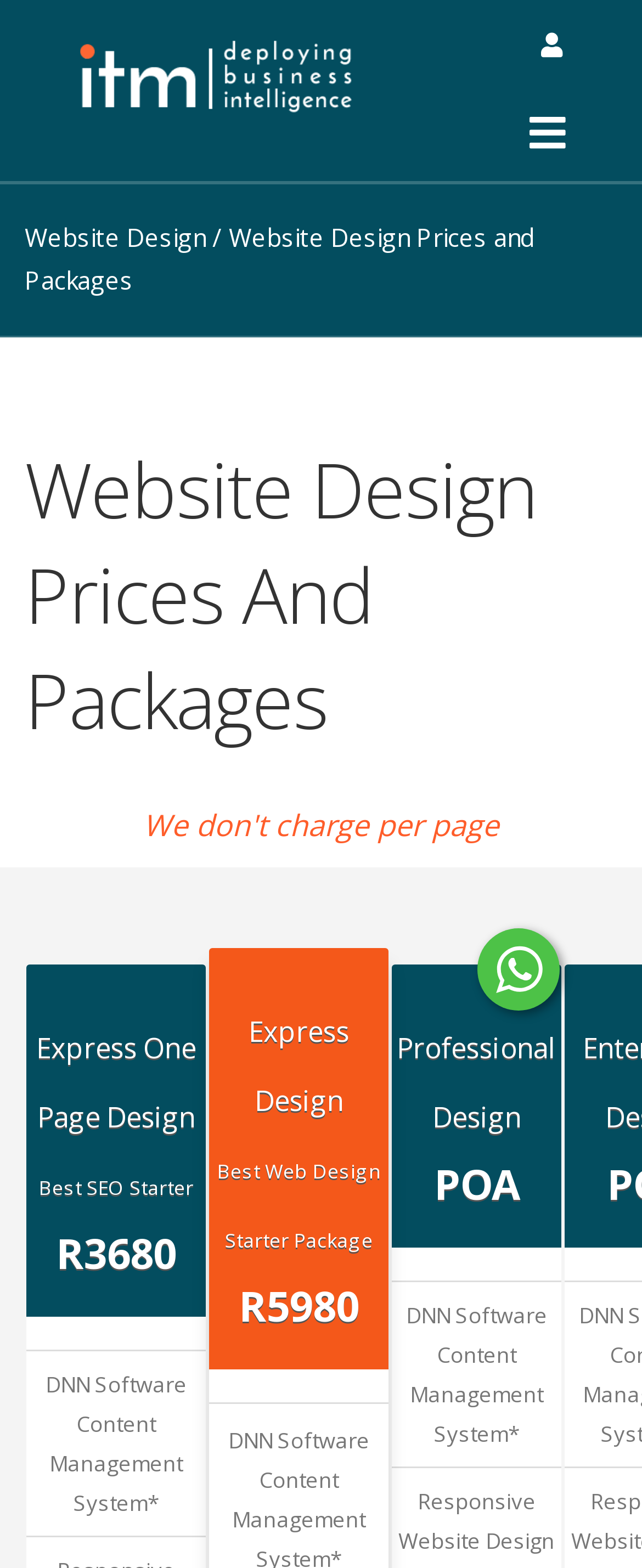Write an elaborate caption that captures the essence of the webpage.

The webpage is about website design prices and packages offered by ITM. At the top, there is a header section with a link to "ITM Website Design" accompanied by an image with the same name. To the right of the image, there is a button with an icon. Below the header section, there are three main sections showcasing different website design packages.

The first section is headed "Website Design Prices And Packages" and has a subheading "We don't charge per page". This section is followed by a package titled "Express One Page Design Best SEO Starter" with a price of R3680. Below this package, there is a mention of "DNN Software" and "Content Management System".

The second section is headed "Express Design Best Web Design Starter Package" with a price of R5980. This section also mentions "DNN Software". The third section is headed "Professional Design POA" and mentions "DNN Software", "Content Management System", and "Responsive Website Design".

Throughout the webpage, there are several links and headings that provide more information about the website design packages and services offered by ITM. The overall layout is organized, with clear headings and concise text, making it easy to navigate and understand the different packages and their features.